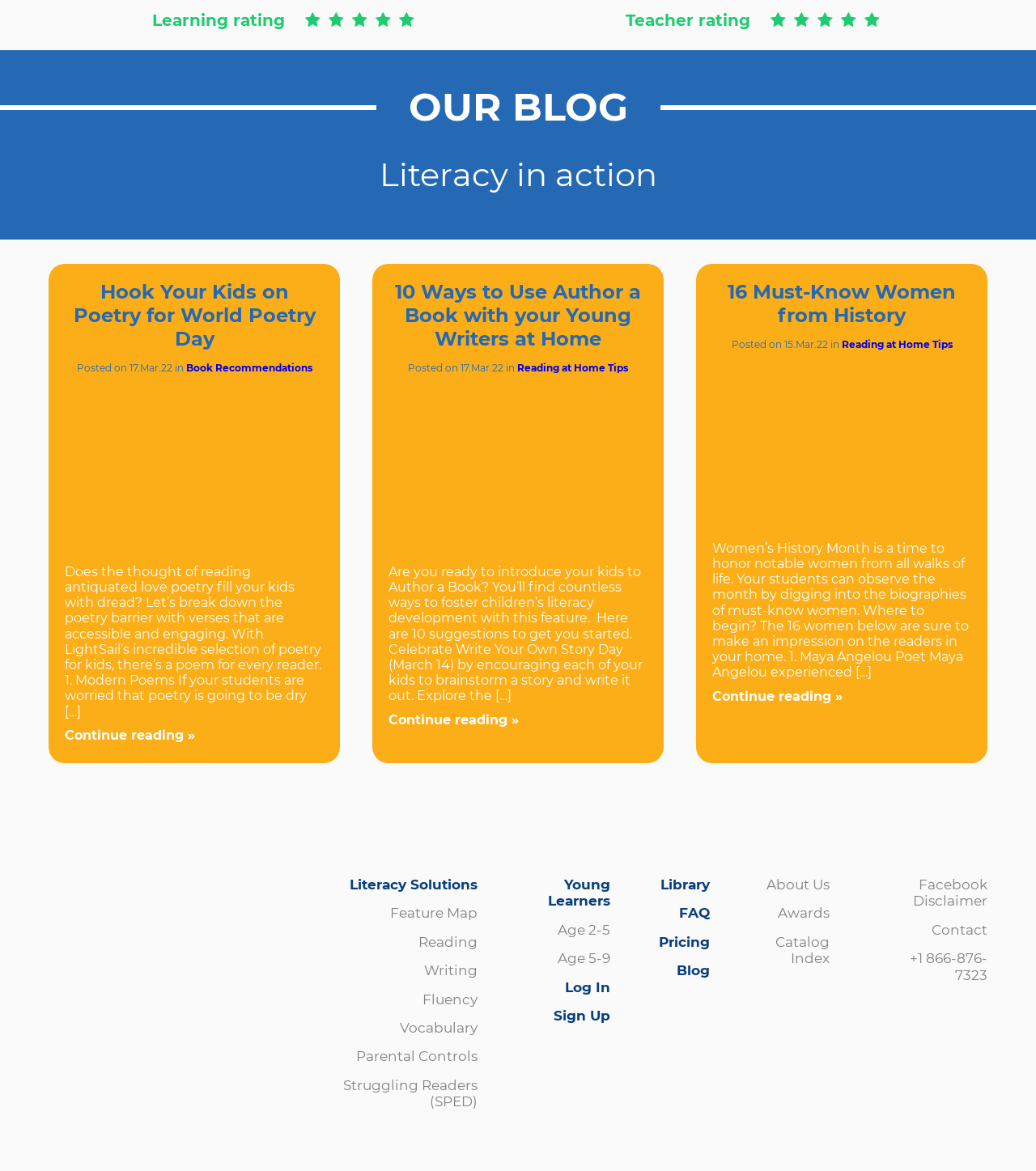What is the name of the company or organization behind this website?
Use the image to give a comprehensive and detailed response to the question.

The name of the company or organization behind this website can be found in the footer section of the webpage, where it is listed as 'Literacy Solutions'.